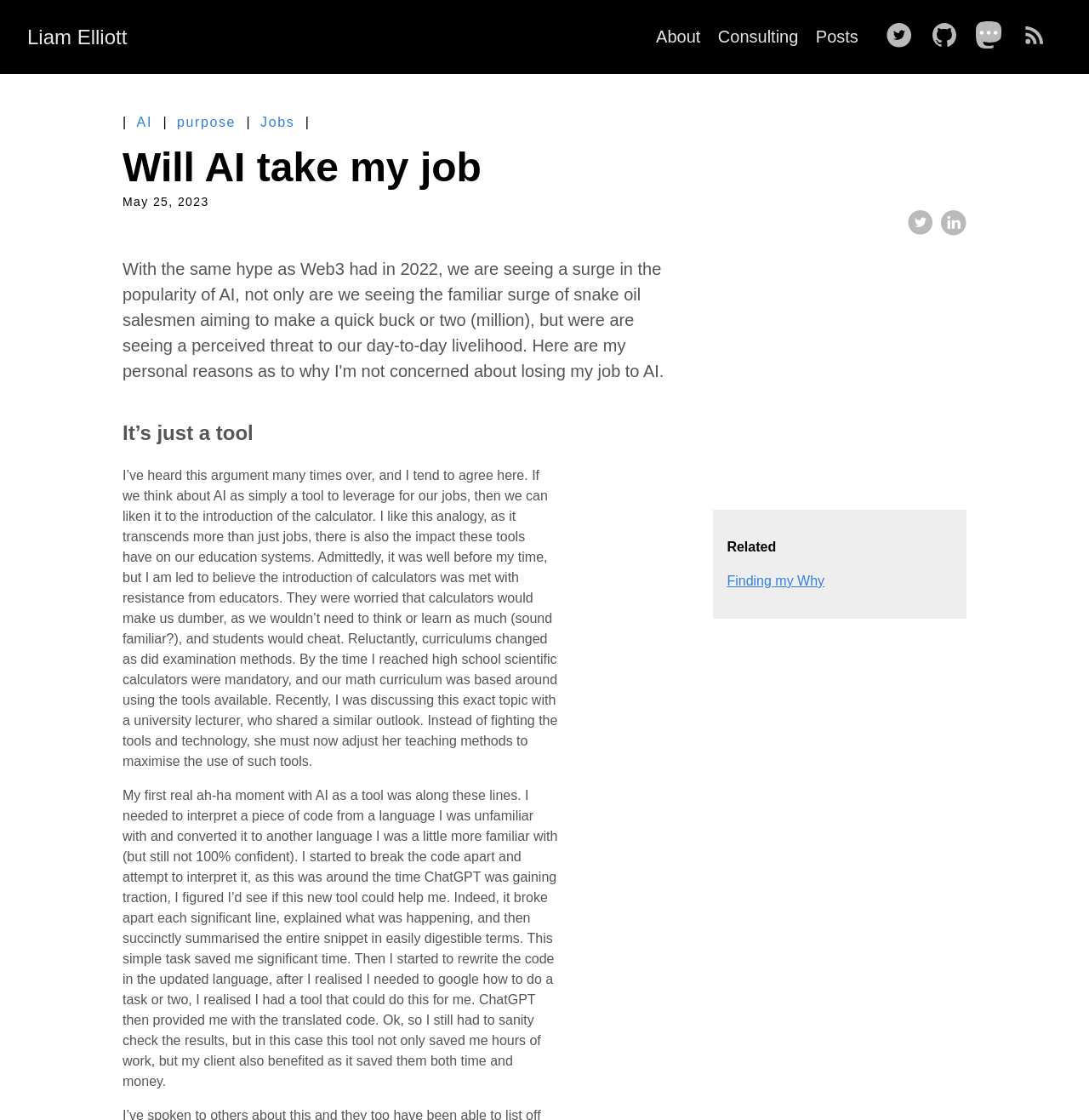Determine the coordinates of the bounding box that should be clicked to complete the instruction: "Follow on Twitter". The coordinates should be represented by four float numbers between 0 and 1: [left, top, right, bottom].

[0.813, 0.019, 0.848, 0.047]